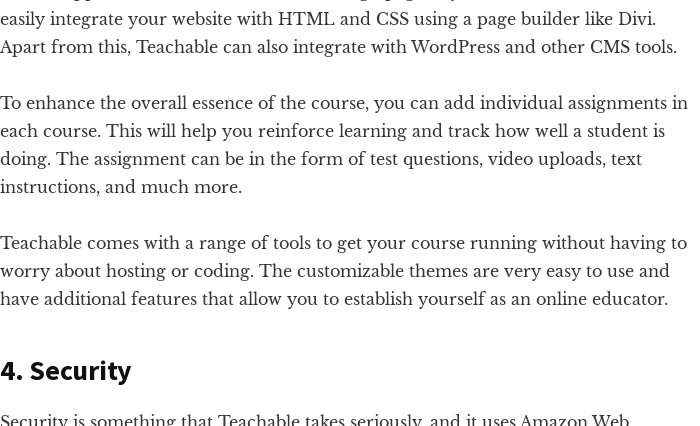Can you look at the image and give a comprehensive answer to the question:
What standards do Teachable's products adhere to?

The caption states that Teachable actively develops products that adhere to the latest security standards, ensuring a secure environment for course creators and students on the platform.